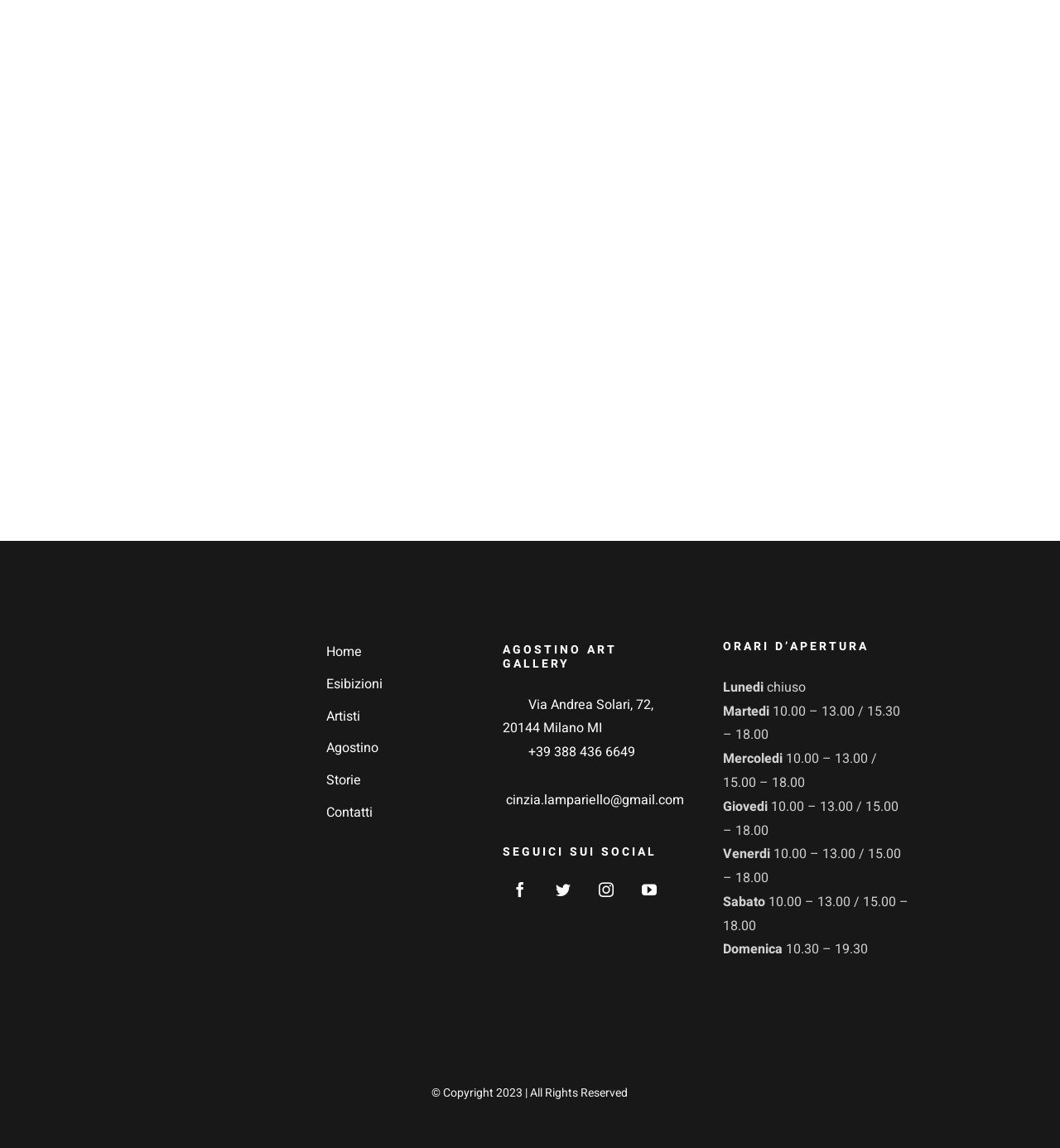Calculate the bounding box coordinates of the UI element given the description: "Storie".

[0.308, 0.67, 0.442, 0.69]